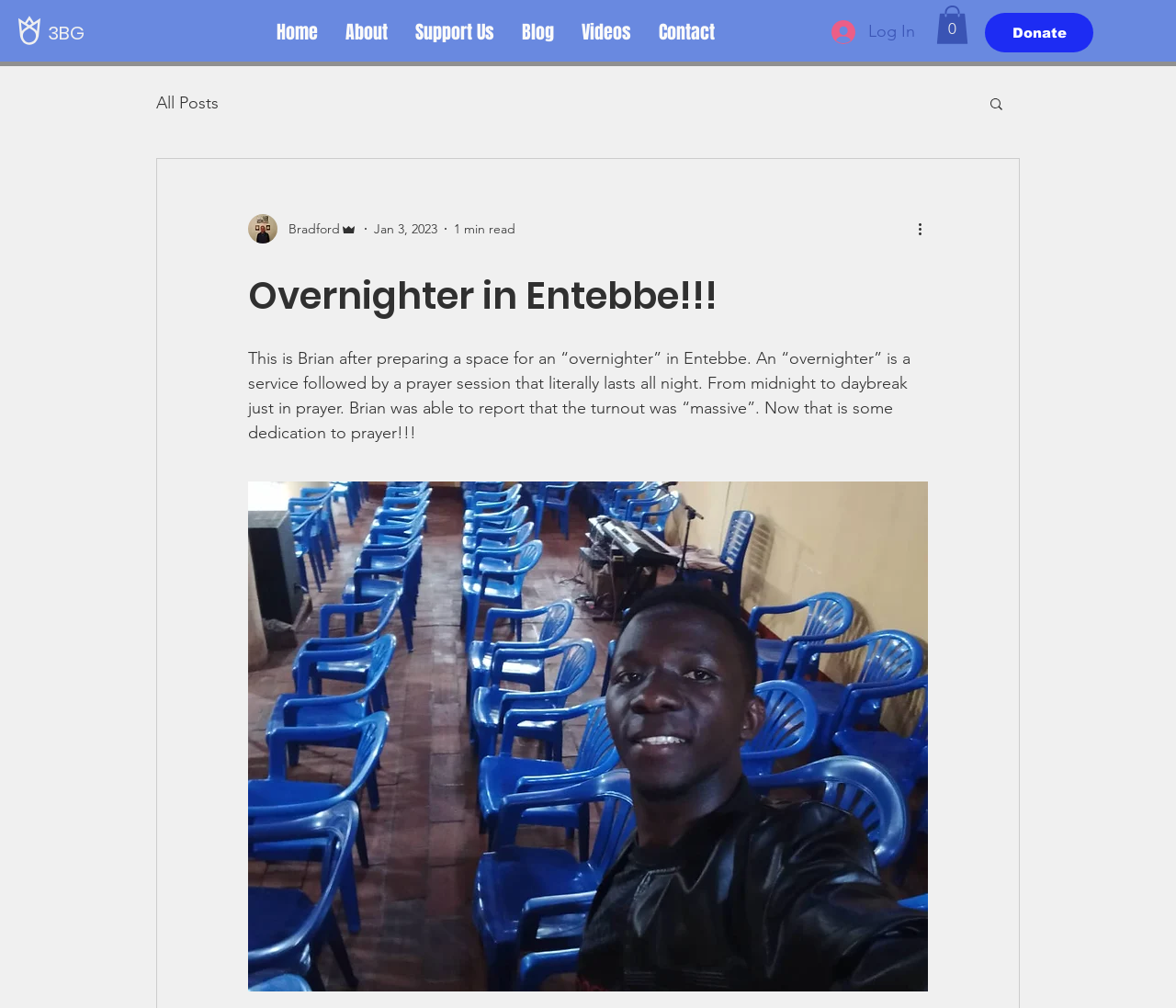Given the description Lindsay Parsley, predict the bounding box coordinates of the UI element. Ensure the coordinates are in the format (top-left x, top-left y, bottom-right x, bottom-right y) and all values are between 0 and 1.

None